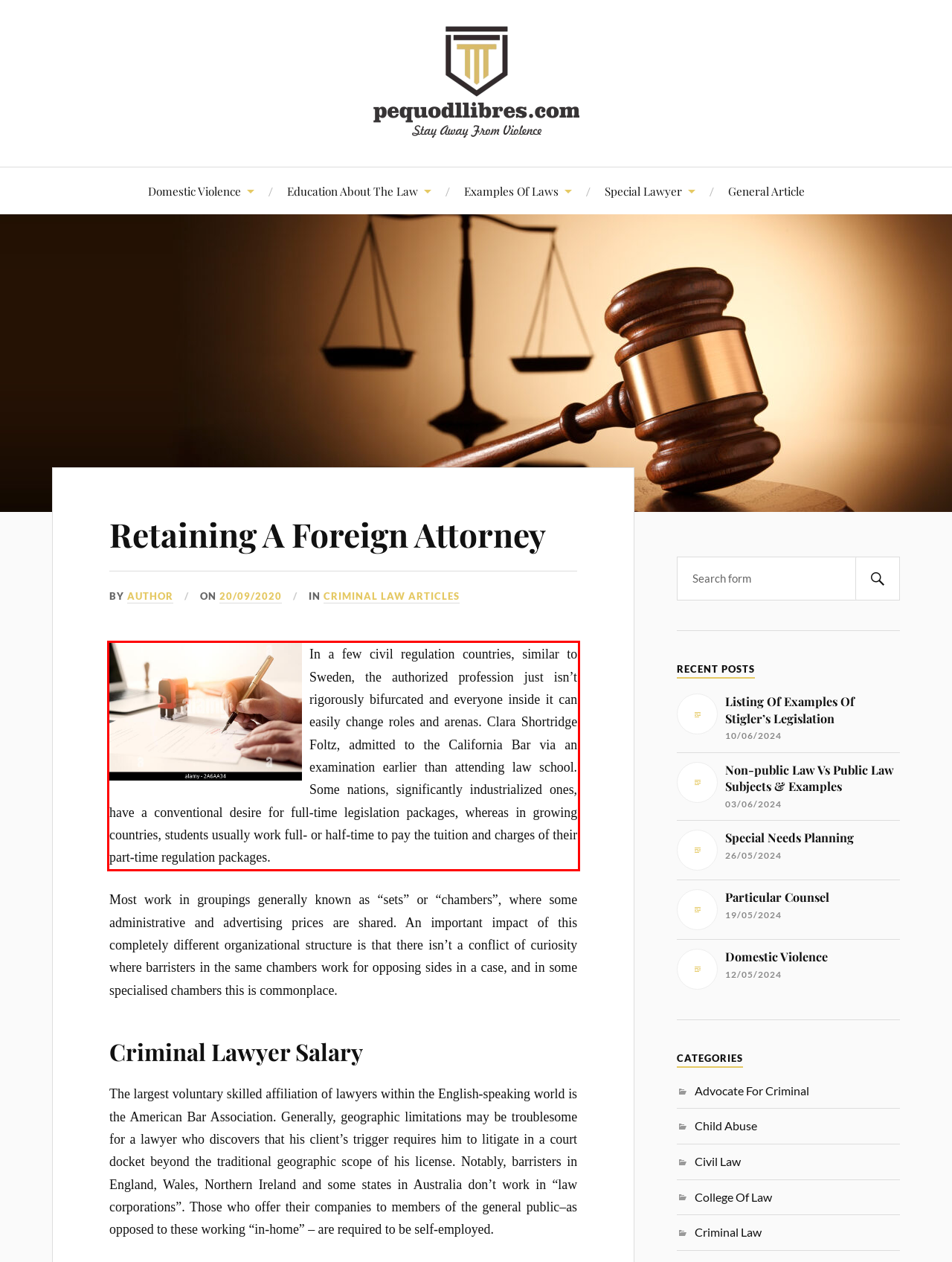Please extract the text content within the red bounding box on the webpage screenshot using OCR.

In a few civil regulation countries, similar to Sweden, the authorized profession just isn’t rigorously bifurcated and everyone inside it can easily change roles and arenas. Clara Shortridge Foltz, admitted to the California Bar via an examination earlier than attending law school. Some nations, significantly industrialized ones, have a conventional desire for full-time legislation packages, whereas in growing countries, students usually work full- or half-time to pay the tuition and charges of their part-time regulation packages.